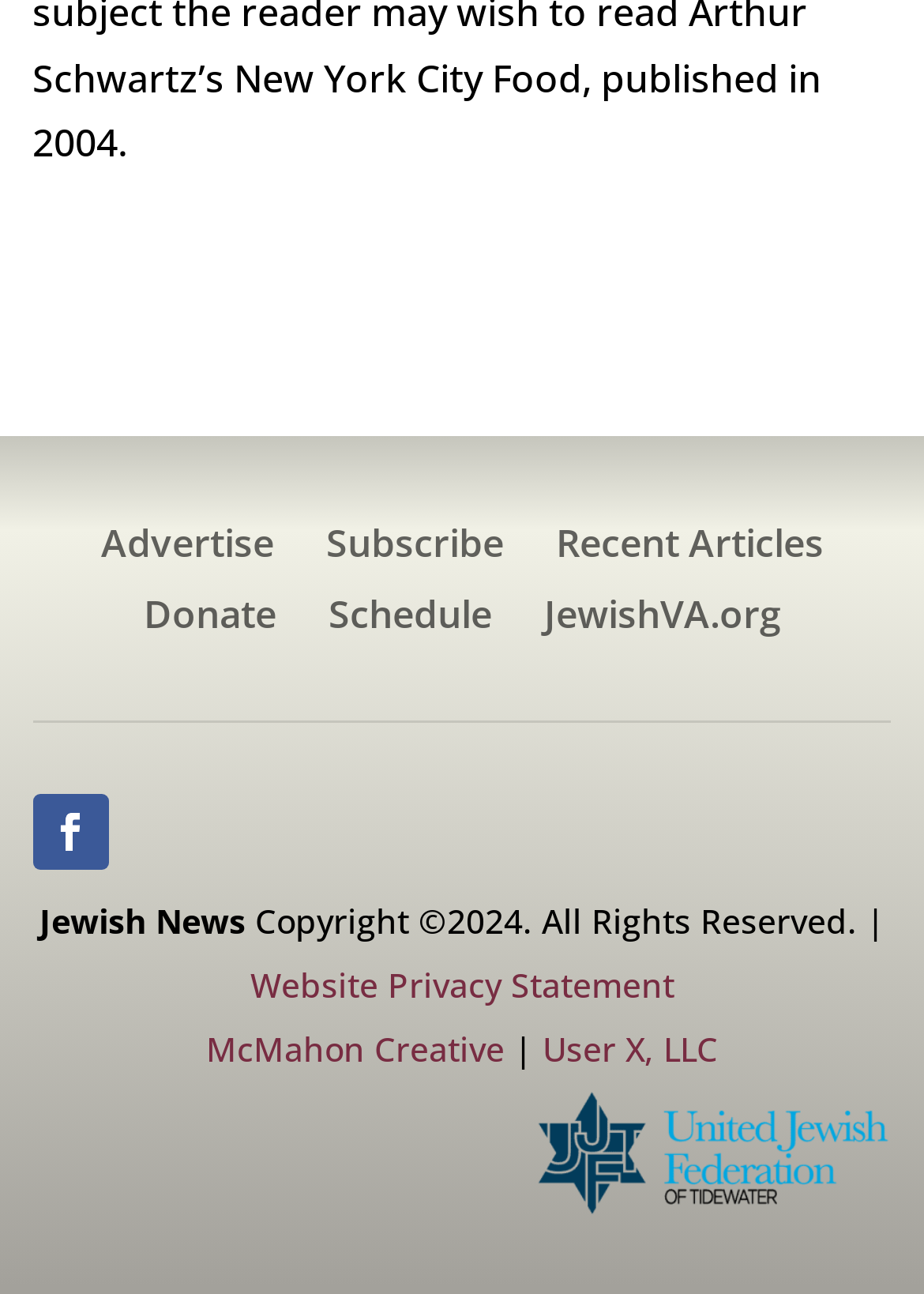Please find the bounding box for the UI component described as follows: "Donate".

[0.155, 0.462, 0.299, 0.502]